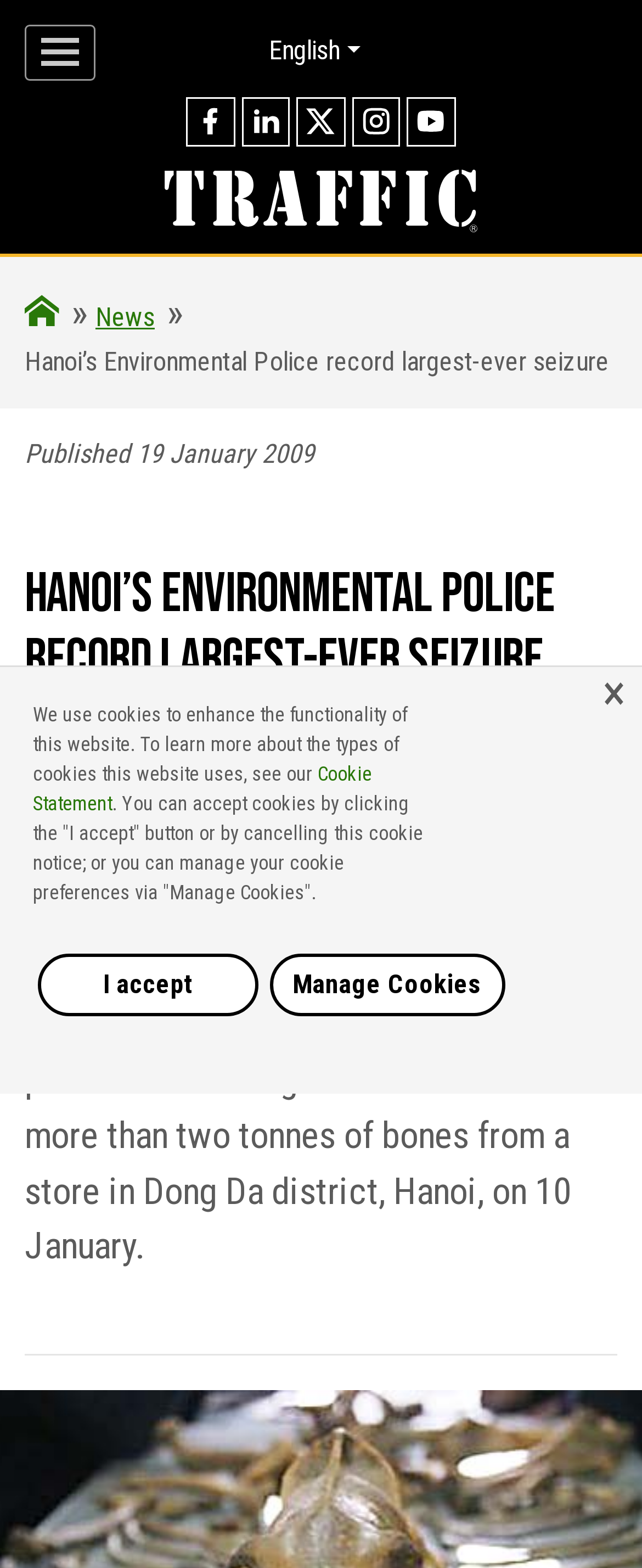Create an in-depth description of the webpage, covering main sections.

The webpage appears to be a news article from TRAFFIC, a wildlife trade organization. At the top, there is a logo of TRAFFIC, accompanied by a list of social media links, including Facebook, LinkedIn, Twitter, Instagram, and YouTube. 

Below the logo, there is a breadcrumb navigation menu, indicating the current page's location within the website. The menu consists of a home icon, a separator, and links to "News" and the current article's title, "Hanoi’s Environmental Police record largest-ever seizure".

The main content of the webpage is an article with a heading that matches the title. The article begins with a brief summary, stating that more than two tonnes of illegal wildlife products were seized in Dong Da district. The text then provides more details about the seizure, including the date and location.

At the bottom of the webpage, there is a cookie notice, which informs users about the types of cookies used on the website and provides options to accept or manage cookie preferences. Two buttons, "I accept" and "Manage Cookies", are available for users to make their choice.